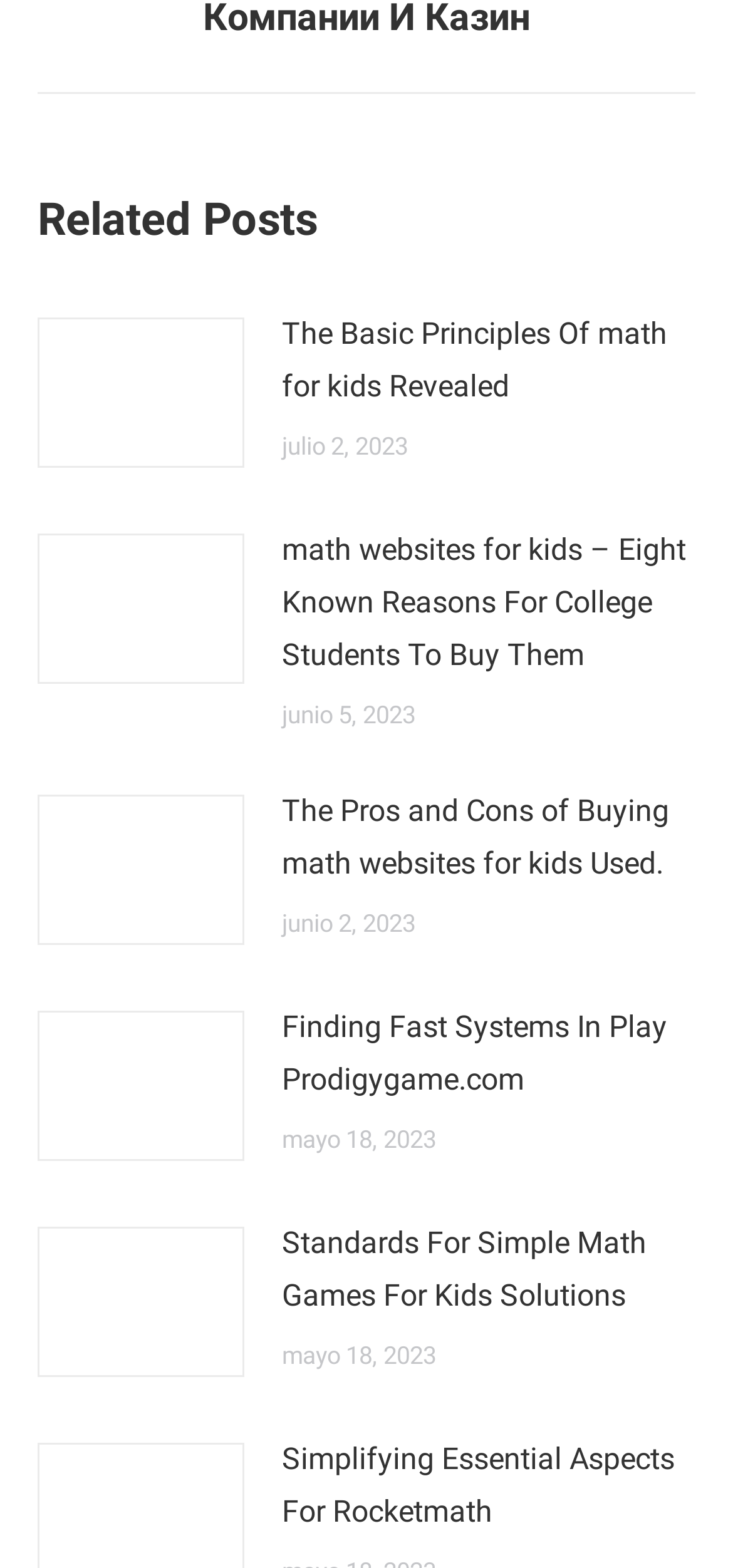Provide the bounding box coordinates of the UI element this sentence describes: "Simplifying Essential Aspects For Rocketmath".

[0.385, 0.914, 0.949, 0.981]